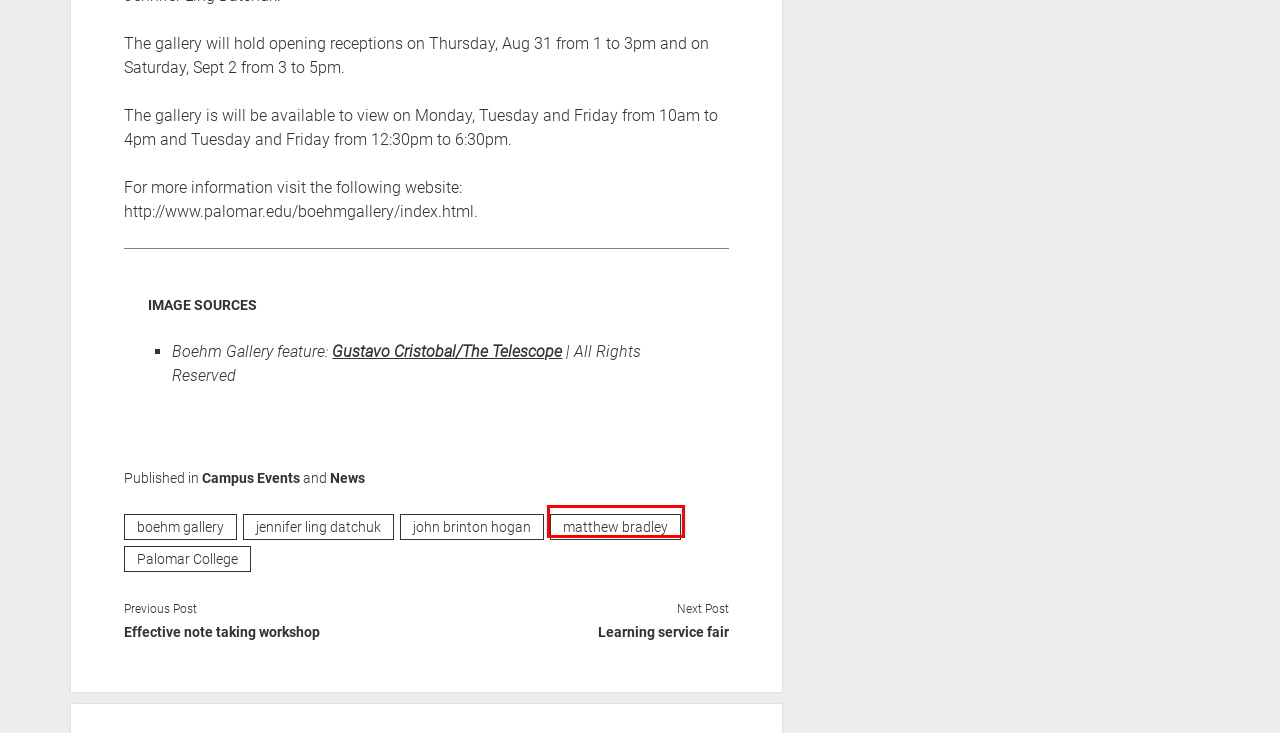Observe the webpage screenshot and focus on the red bounding box surrounding a UI element. Choose the most appropriate webpage description that corresponds to the new webpage after clicking the element in the bounding box. Here are the candidates:
A. jennifer ling datchuk – The Telescope
B. Effective note taking workshop – The Telescope
C. Campus Events – The Telescope
D. Learning service fair – The Telescope
E. Palomar College – The Telescope
F. boehm gallery – The Telescope
G. john brinton hogan – The Telescope
H. matthew bradley – The Telescope

H